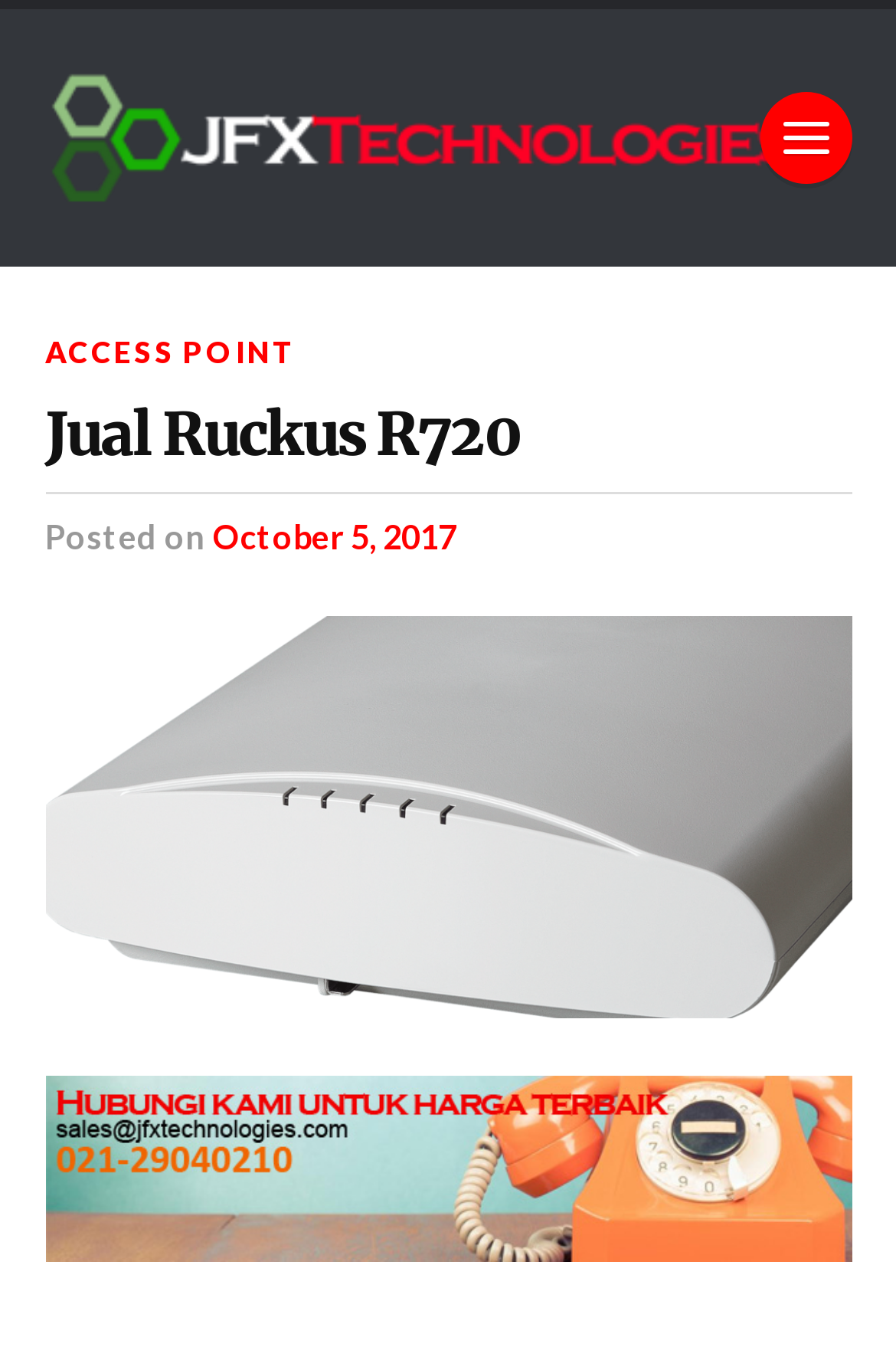Determine the main heading of the webpage and generate its text.

Jual Ruckus R720